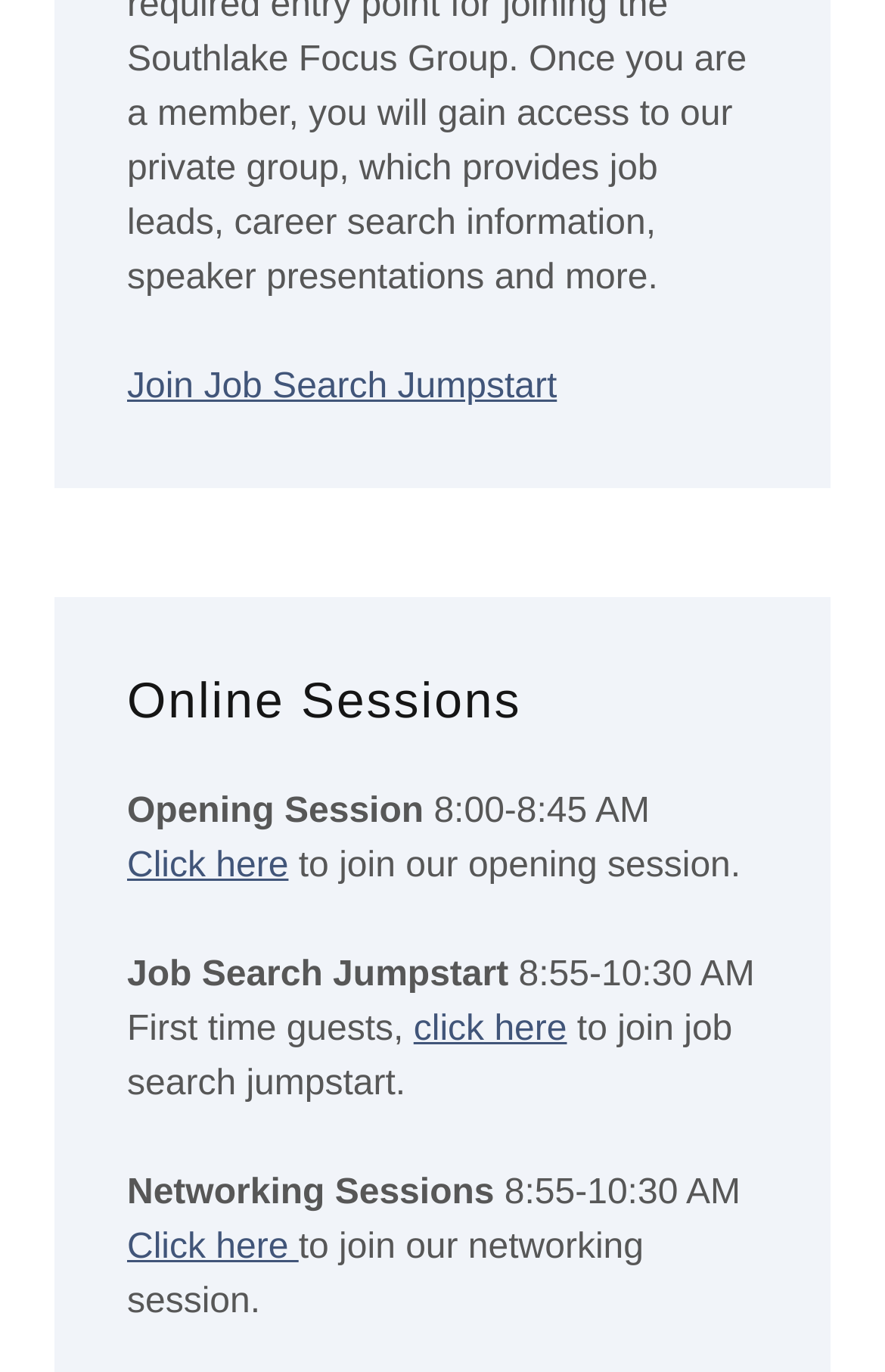Please determine the bounding box coordinates for the UI element described here. Use the format (top-left x, top-left y, bottom-right x, bottom-right y) with values bounded between 0 and 1: Join Job Search Jumpstart

[0.144, 0.267, 0.629, 0.295]